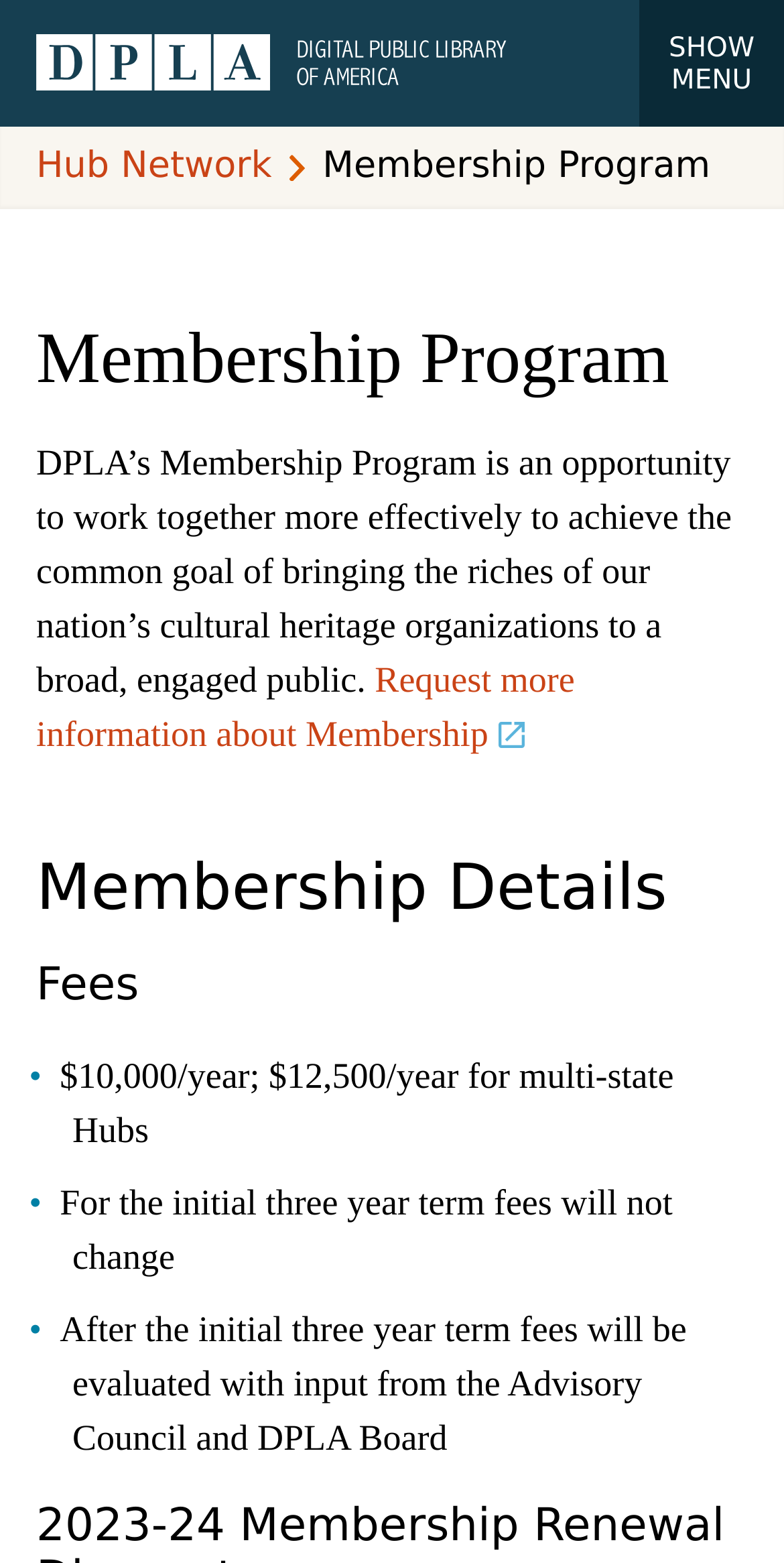Respond to the following query with just one word or a short phrase: 
What happens to fees after the initial three-year term?

They will be evaluated